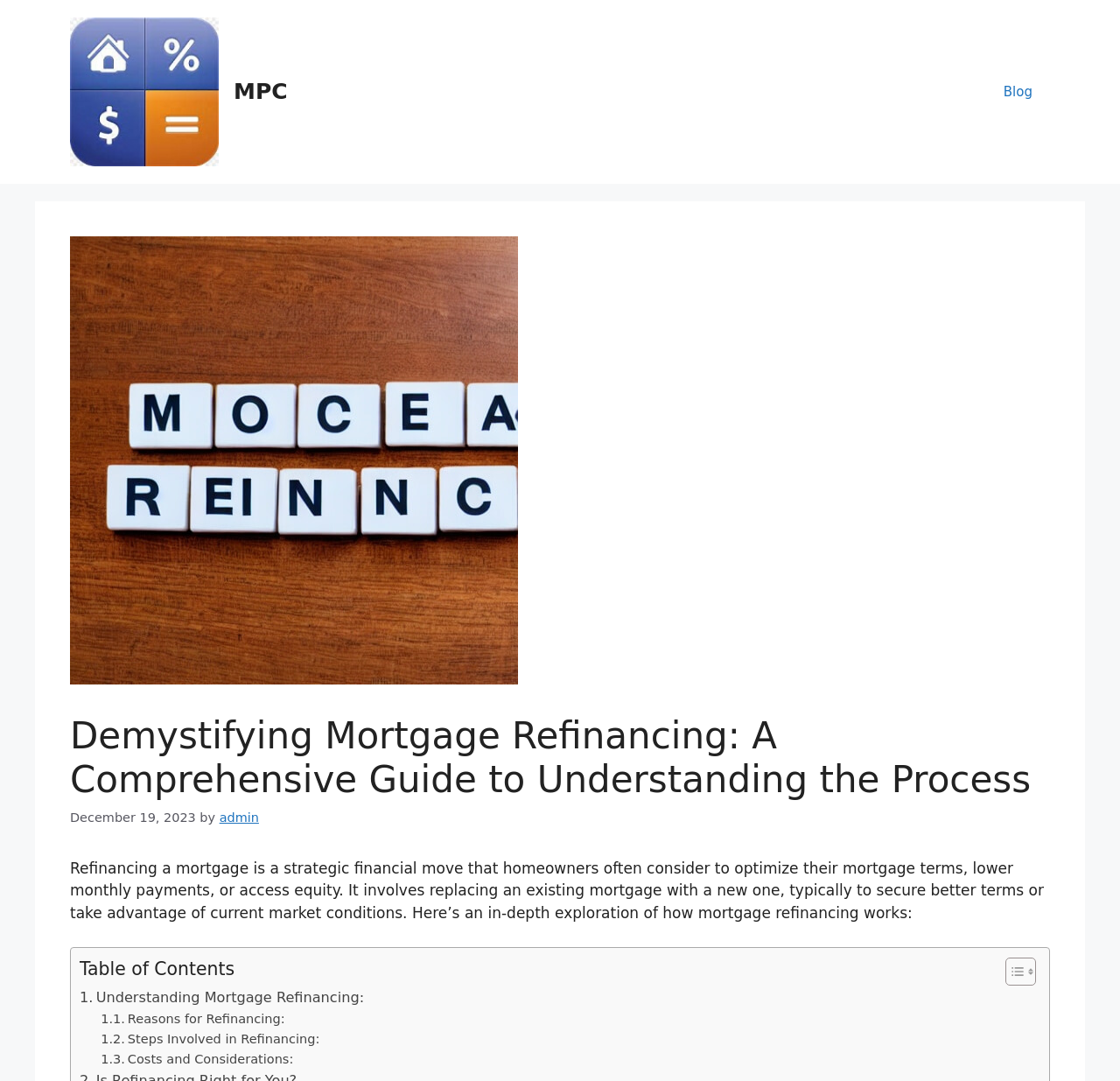Locate the bounding box of the UI element based on this description: "Reasons for Refinancing:". Provide four float numbers between 0 and 1 as [left, top, right, bottom].

[0.09, 0.933, 0.254, 0.952]